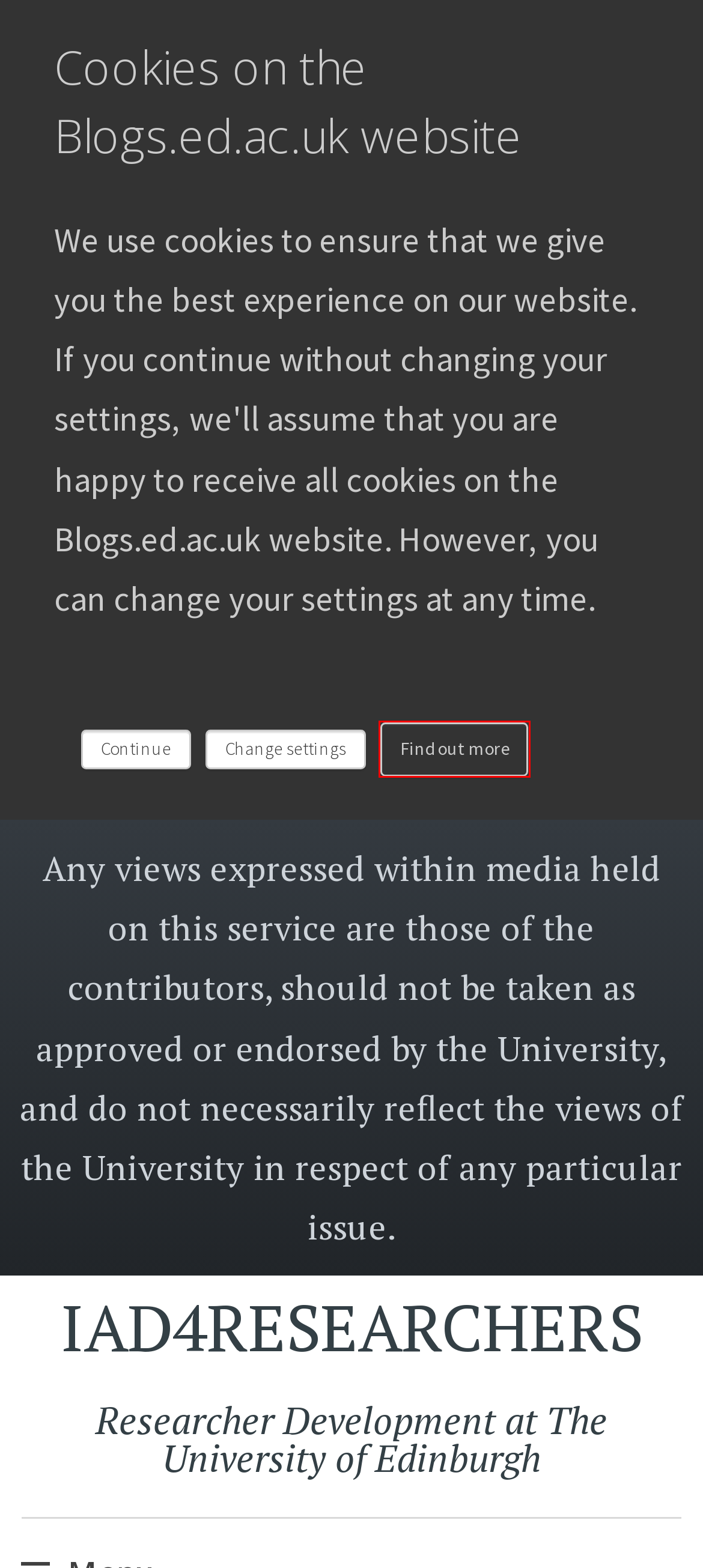Given a screenshot of a webpage with a red bounding box highlighting a UI element, choose the description that best corresponds to the new webpage after clicking the element within the red bounding box. Here are your options:
A. blogs.ed – Staff and student blogs for our connected learning community
B. Blog Tool, Publishing Platform, and CMS – WordPress.org
C. Courses, events & online resources | Institute of Academic Development
D. ncuthber – IAD4RESEARCHERS
E. Privacy and cookies | The University of Edinburgh
F. Preparing for a 1:1 Career Development Consultation – IAD4RESEARCHERS
G. Accessibility statement for blogs.ed.ac.uk | The University of Edinburgh
H. Careers – IAD4RESEARCHERS

E